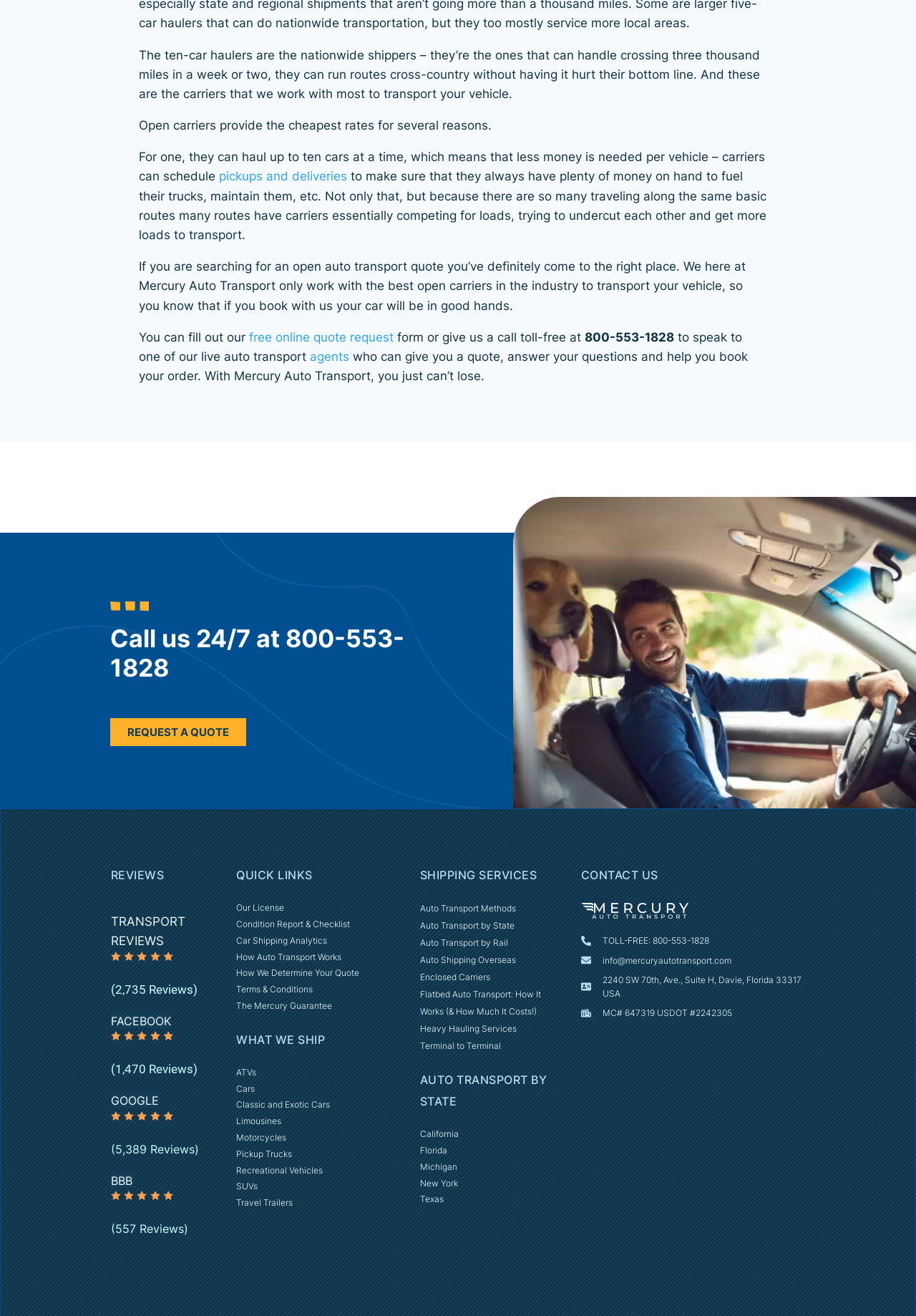Give a one-word or short phrase answer to the question: 
What types of vehicles can be shipped?

ATVs, Cars, etc.